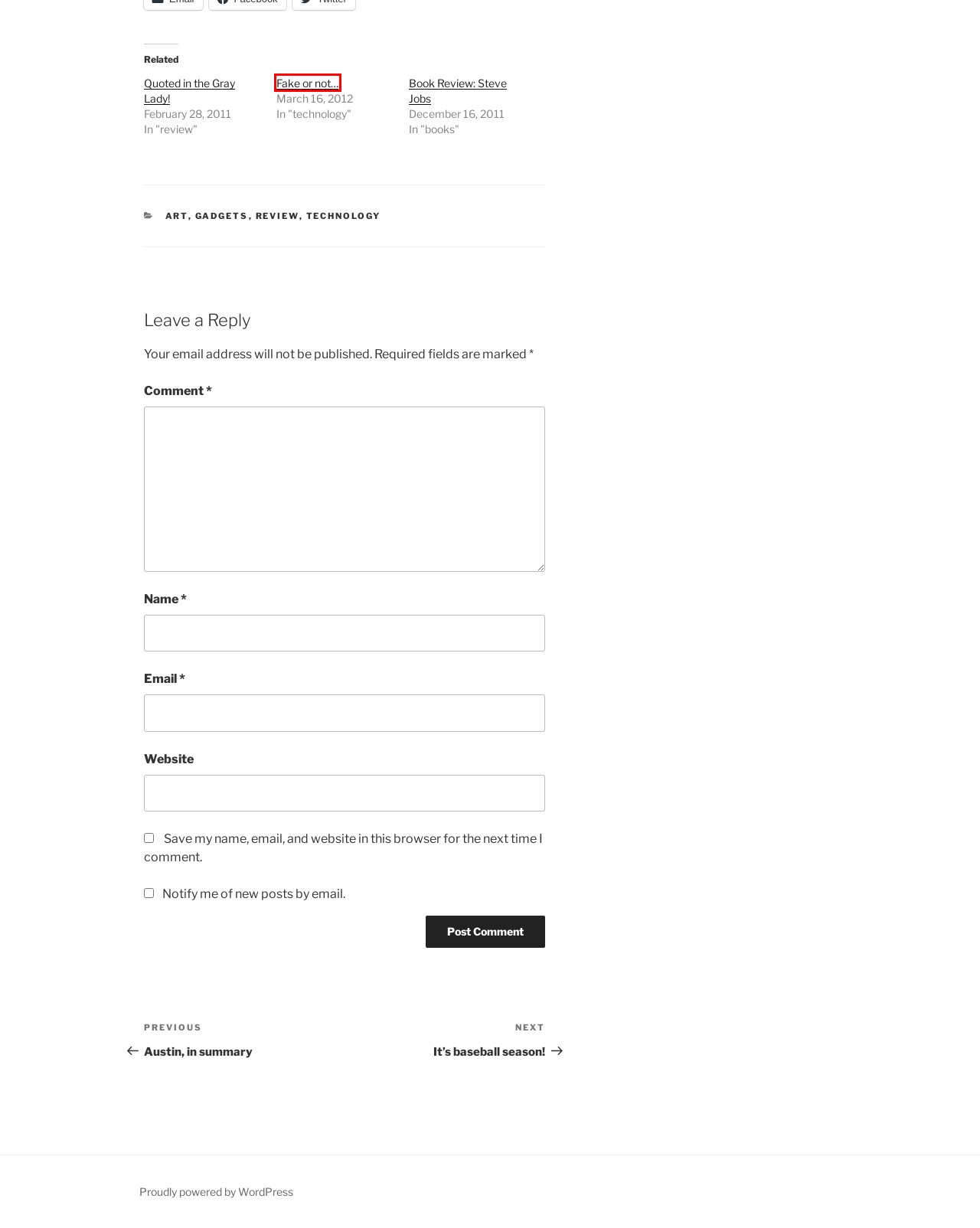Review the webpage screenshot provided, noting the red bounding box around a UI element. Choose the description that best matches the new webpage after clicking the element within the bounding box. The following are the options:
A. gadgets – Dave Schumaker
B. Fake or not… – Dave Schumaker
C. review – Dave Schumaker
D. Blog Tool, Publishing Platform, and CMS – WordPress.org
E. Quoted in the Gray Lady! – Dave Schumaker
F. It’s baseball season! – Dave Schumaker
G. Book Review: Steve Jobs – Dave Schumaker
H. Austin, in summary – Dave Schumaker

B